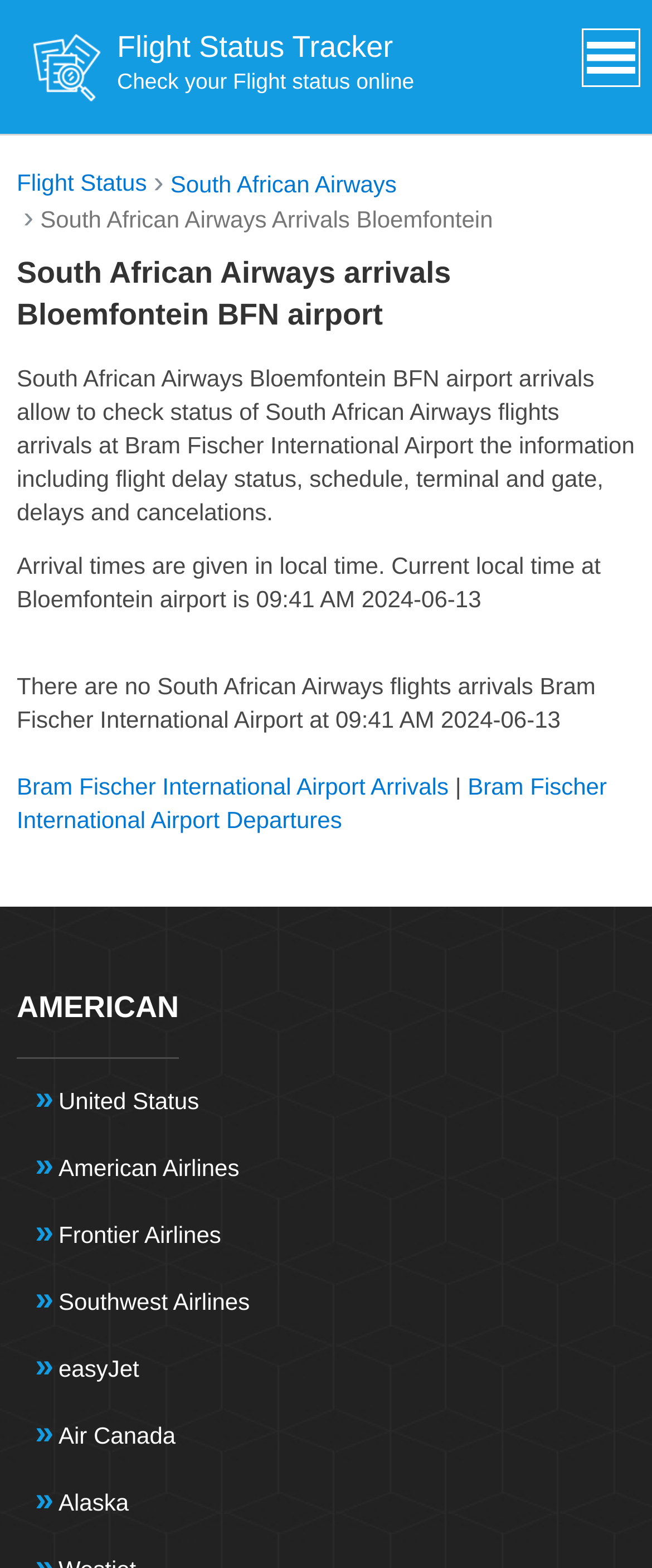Locate the bounding box coordinates of the element I should click to achieve the following instruction: "Check flight status".

[0.026, 0.108, 0.225, 0.125]